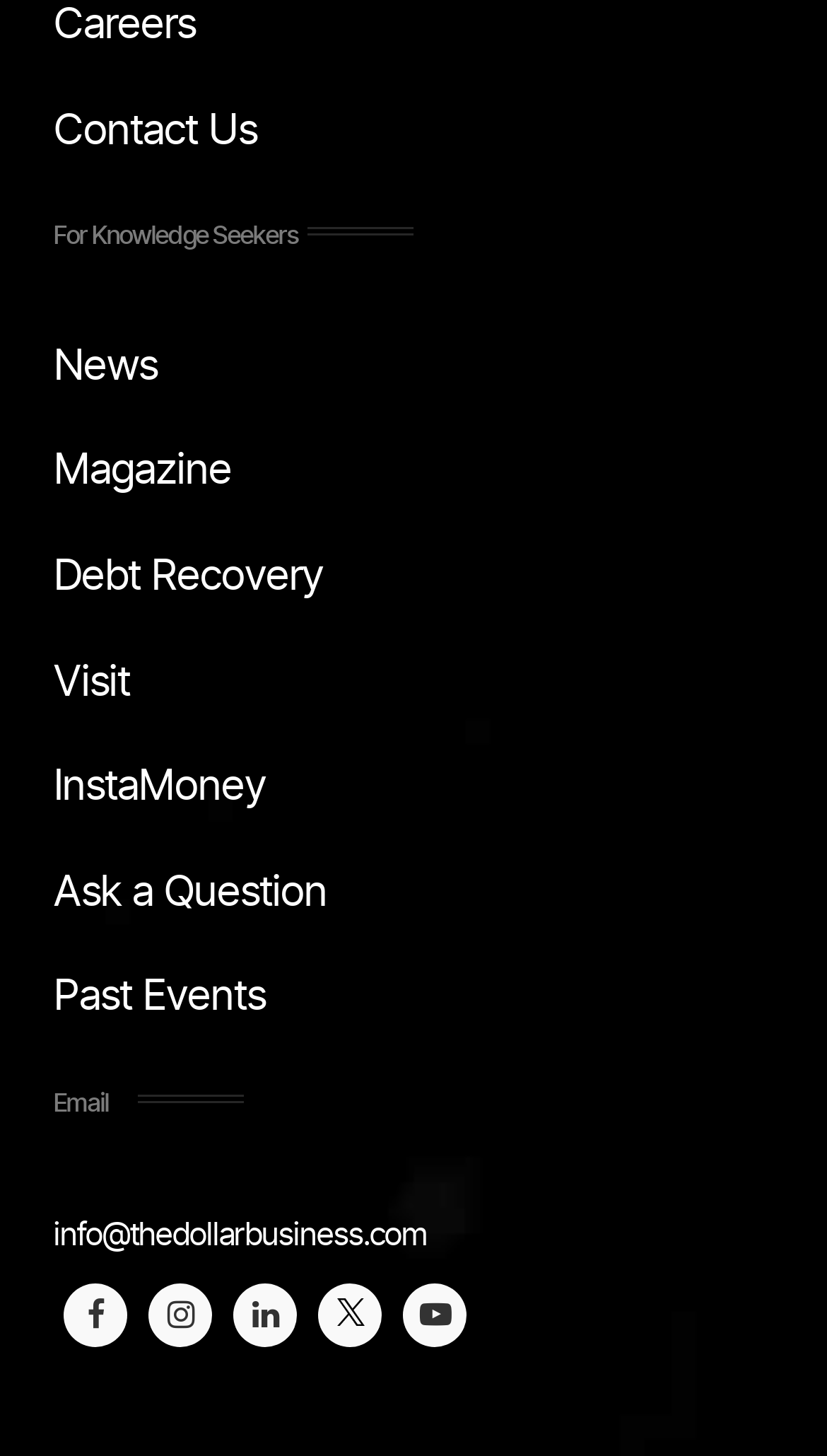Specify the bounding box coordinates of the element's area that should be clicked to execute the given instruction: "Send an email to info@thedollarbusiness.com". The coordinates should be four float numbers between 0 and 1, i.e., [left, top, right, bottom].

[0.064, 0.837, 0.515, 0.859]